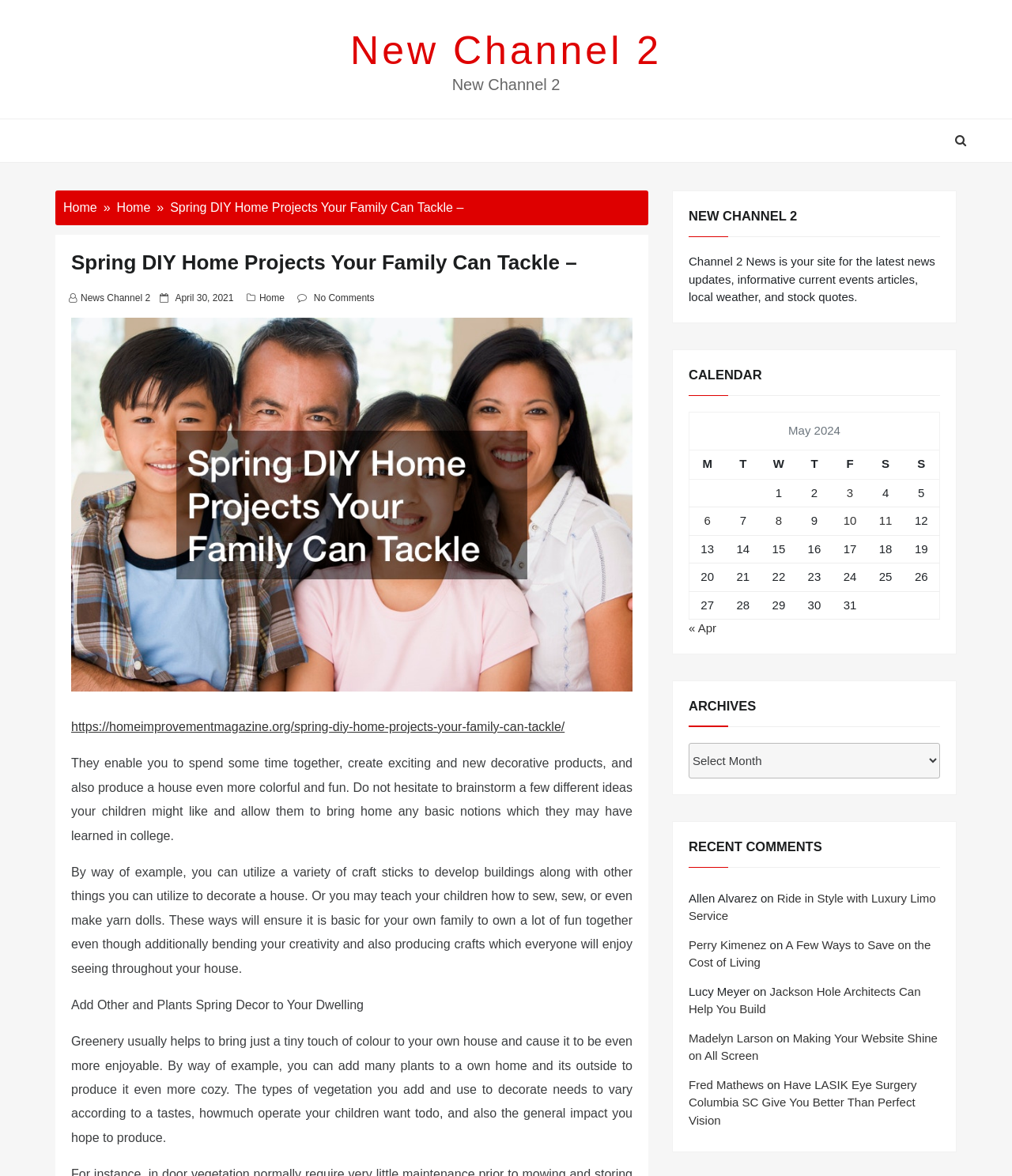Locate the bounding box of the UI element based on this description: "April 30, 2021". Provide four float numbers between 0 and 1 as [left, top, right, bottom].

[0.173, 0.248, 0.231, 0.258]